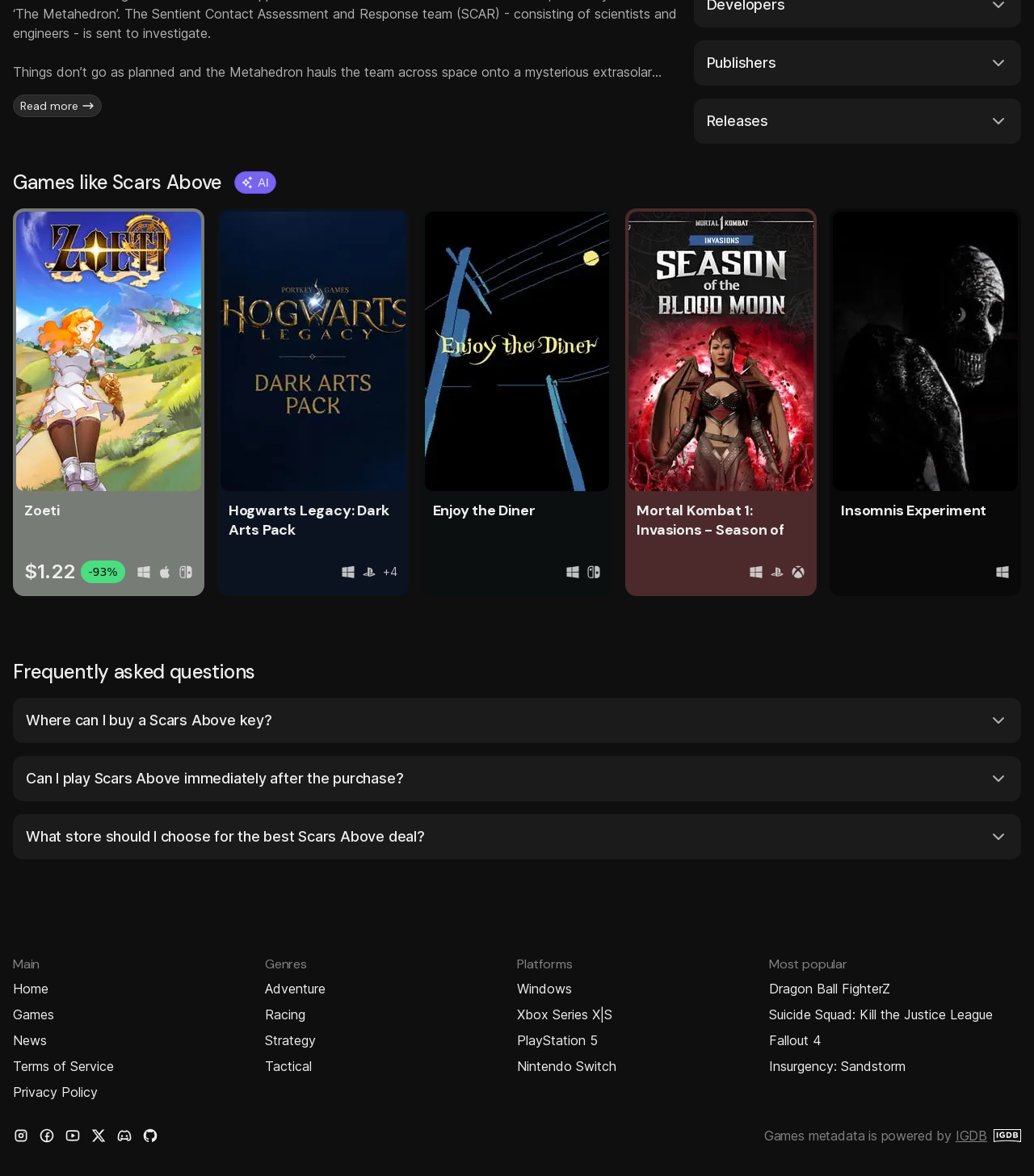Answer this question using a single word or a brief phrase:
What social media platforms does GameGator have?

Instagram, Facebook, YouTube, X (Twitter), Discord, GitHub